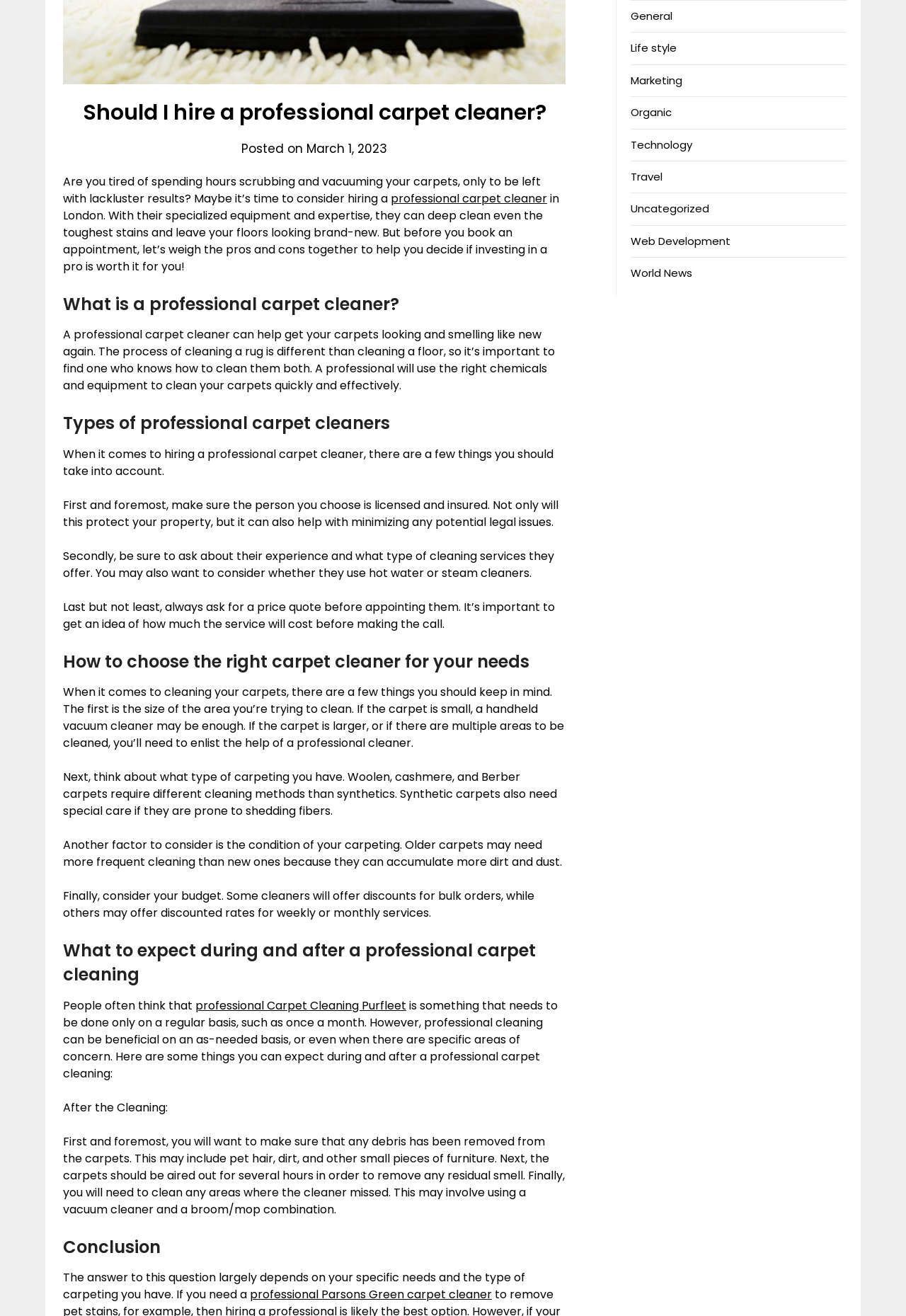Identify the bounding box for the UI element described as: "Web Development". The coordinates should be four float numbers between 0 and 1, i.e., [left, top, right, bottom].

[0.696, 0.177, 0.807, 0.189]